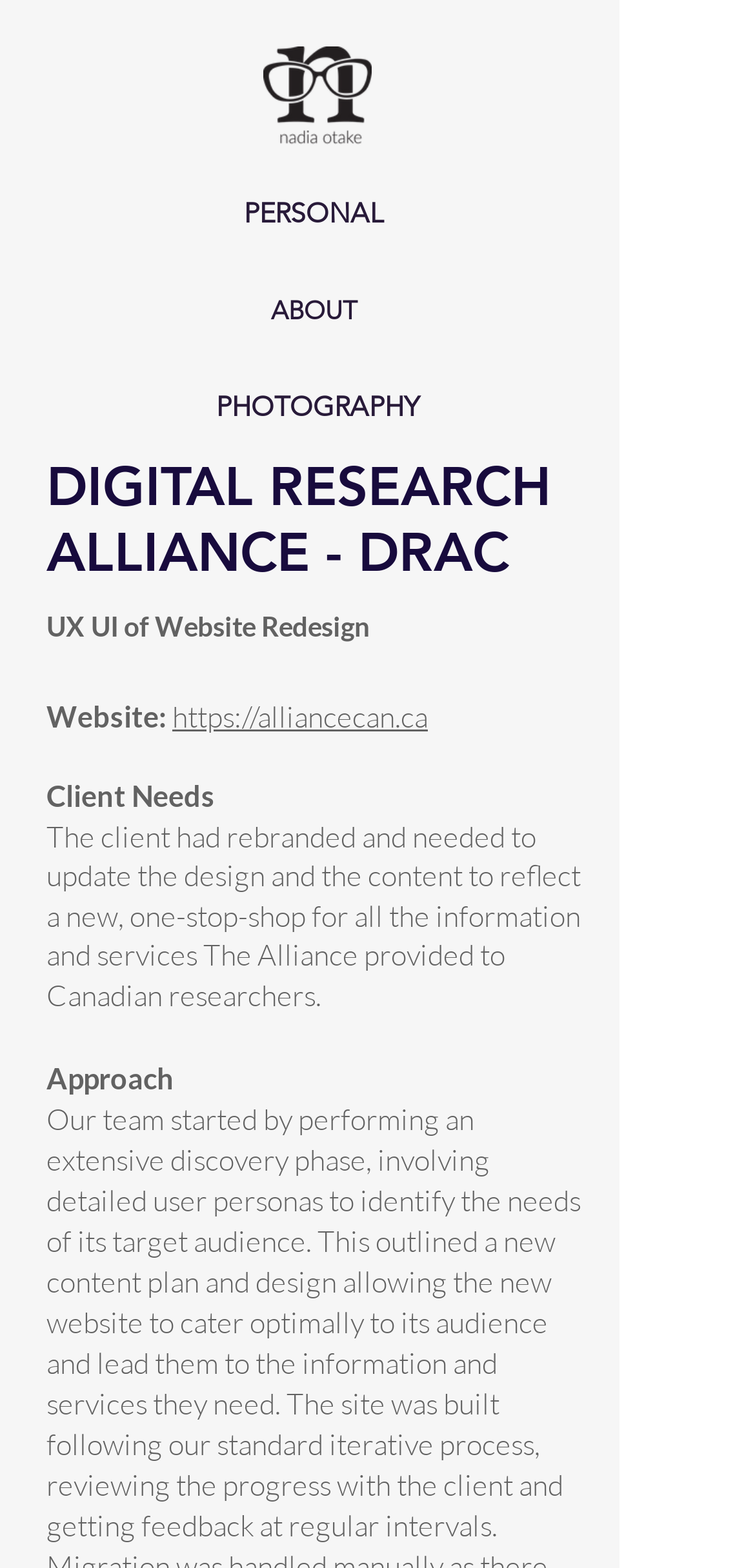What is the logo image filename?
Give a one-word or short phrase answer based on the image.

Logo Black 100X100px.png